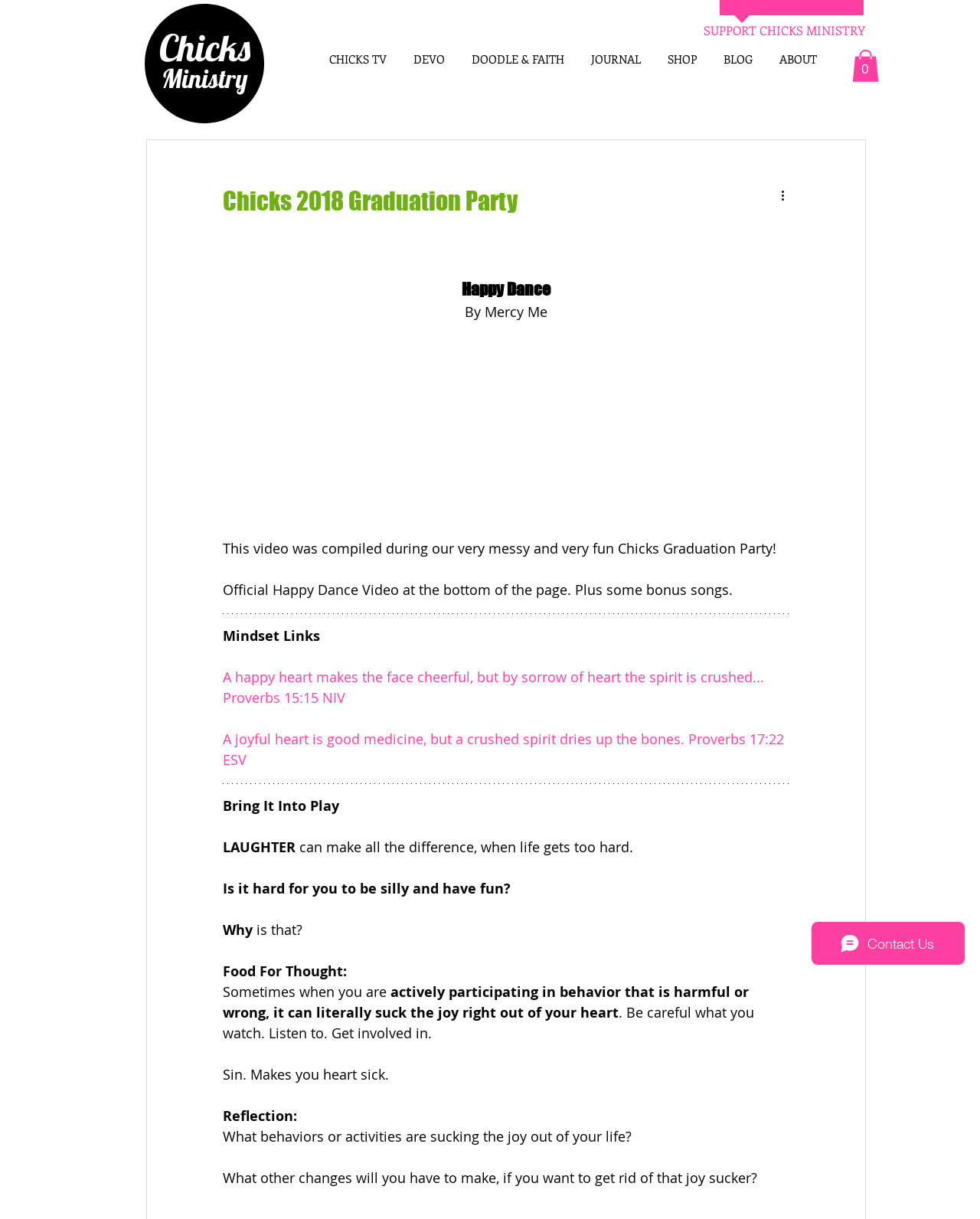Locate the bounding box coordinates of the element you need to click to accomplish the task described by this instruction: "Click the 'A happy heart makes the face cheerful, but by sorrow of heart the spirit is crushed... Proverbs 15:15 NIV' link".

[0.227, 0.548, 0.784, 0.58]